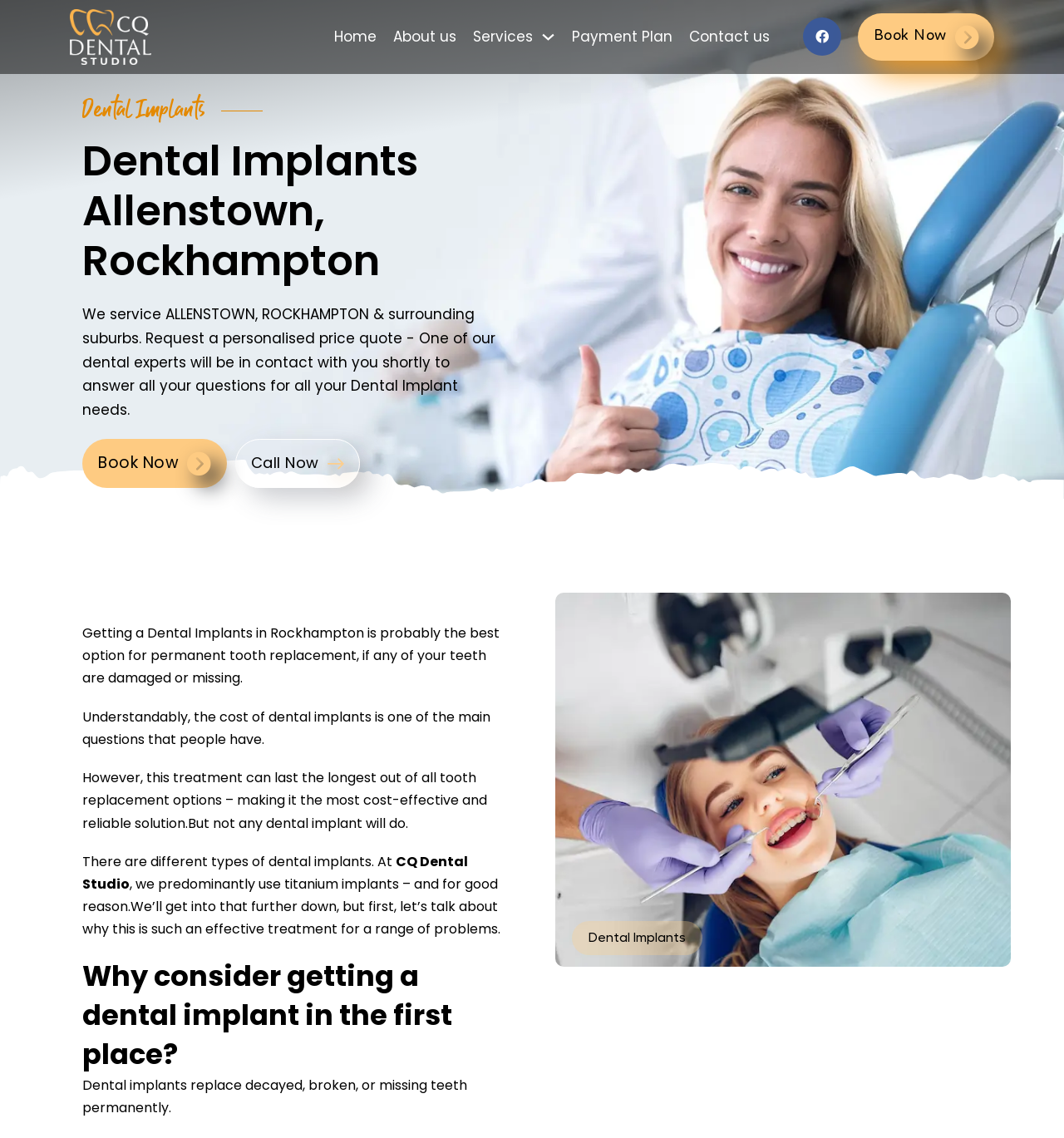Describe the webpage in detail, including text, images, and layout.

The webpage is about dental implants in Rockhampton, specifically promoting the services of CQ Dental. At the top left, there is a logo of CQ Dental, which is also a link. Next to it, there is a navigation menu with links to "Home", "About us", "Services", "Payment Plan", and "Contact us". 

Below the navigation menu, there is a prominent heading "Dental Implants" followed by a subheading "Dental Implants Allenstown, Rockhampton". A paragraph of text explains that the dental service caters to Allenstown, Rockhampton, and surrounding suburbs, and invites visitors to request a personalized price quote. 

On the right side of the page, there are two call-to-action buttons: "Book Now" and "Call Now". Above these buttons, there is a large image that spans the entire width of the page. 

Further down, there is another section with a heading "Dental Implants" and a subheading "Professional Dental Care Personalised". This section has a "Book Now" button and a paragraph of text explaining the benefits of dental implants. 

Below this section, there is a "Contact us" heading with a link to the contact page. The rest of the page is filled with paragraphs of text discussing the benefits and types of dental implants, as well as the services offered by CQ Dental Studio.